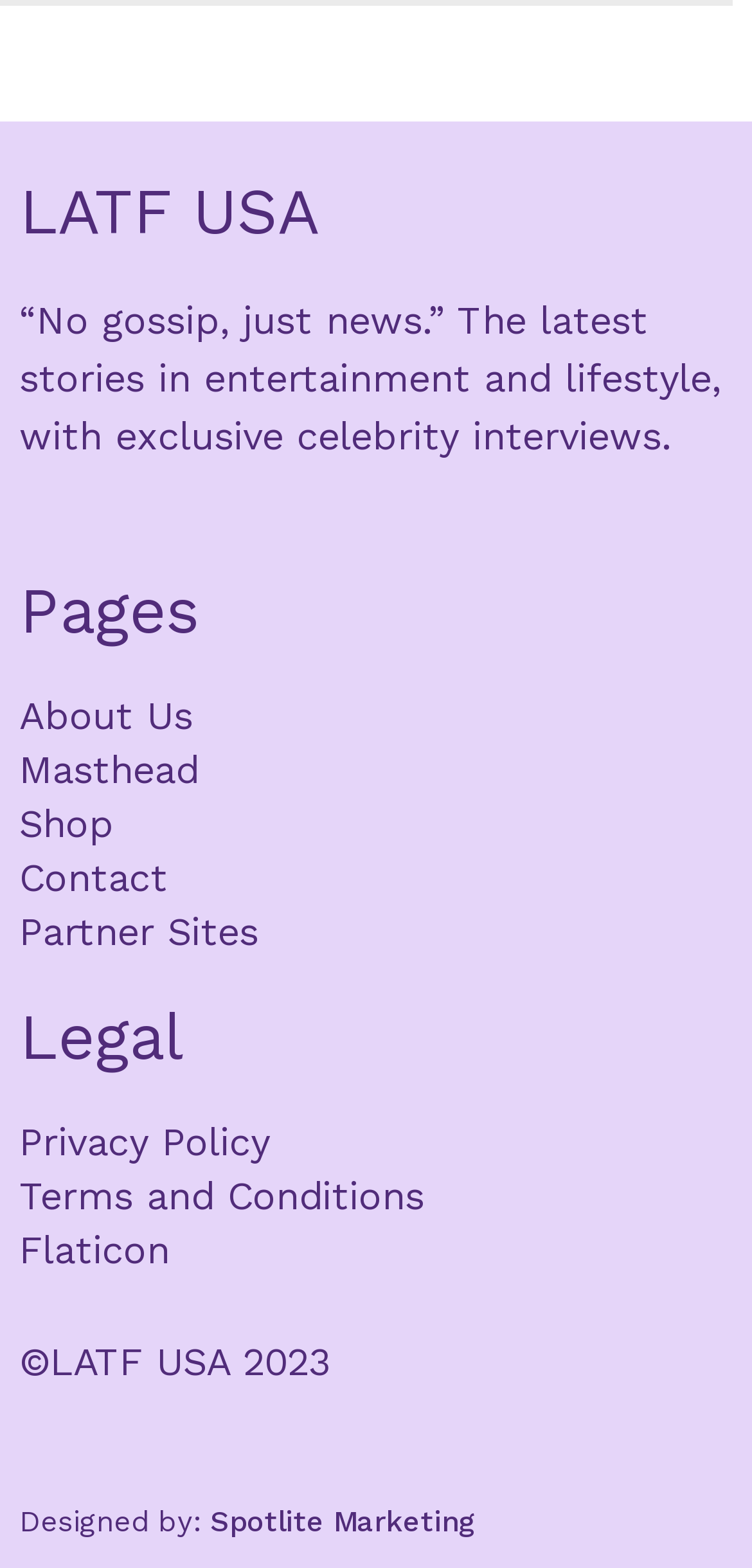Provide the bounding box coordinates of the UI element this sentence describes: "Contact".

[0.026, 0.542, 0.344, 0.577]